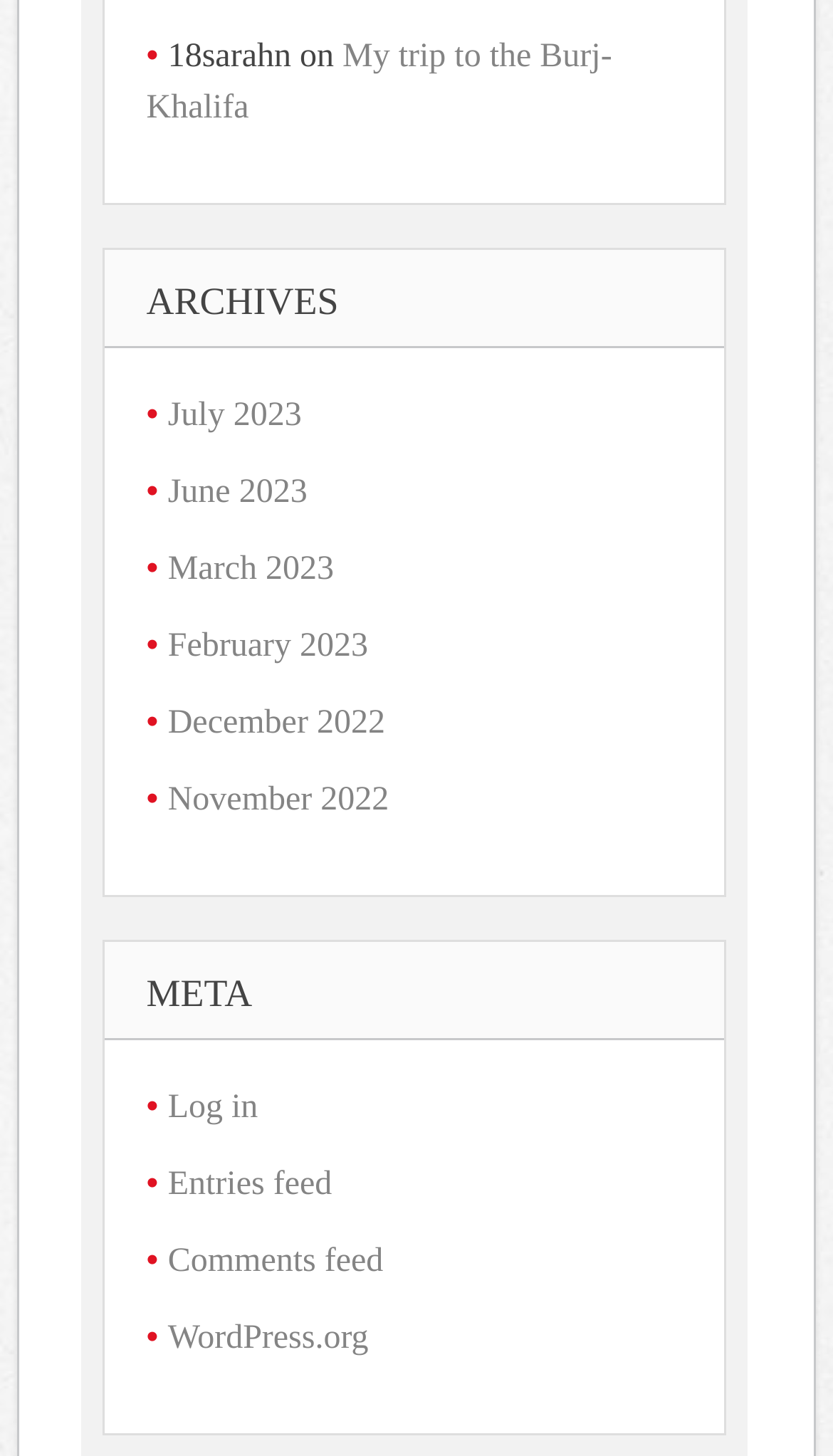Provide the bounding box coordinates of the area you need to click to execute the following instruction: "View my trip to the Burj-Khalifa".

[0.176, 0.027, 0.735, 0.087]